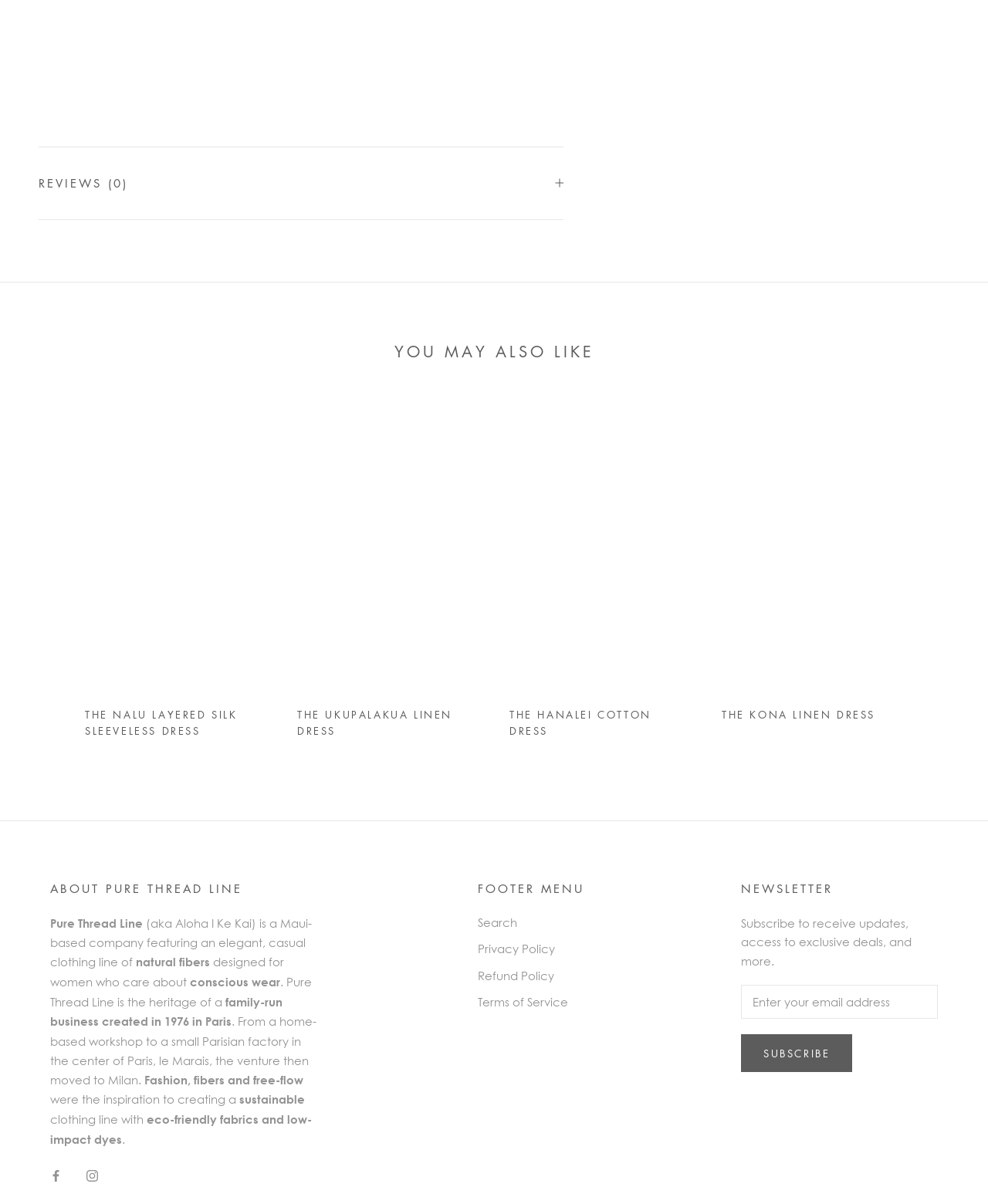How many dresses are featured in the 'YOU MAY ALSO LIKE' section?
Using the visual information, reply with a single word or short phrase.

4